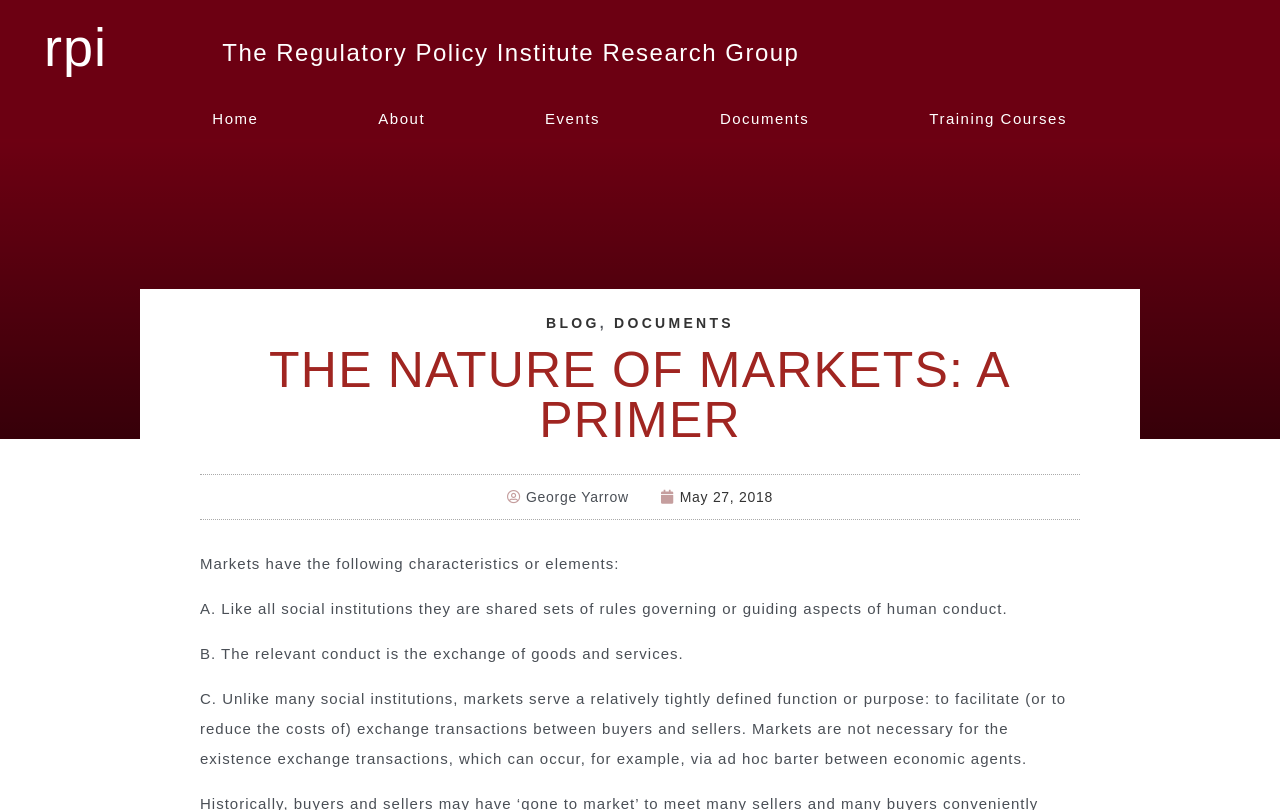Explain the contents of the webpage comprehensively.

The webpage is titled "The Nature of Markets: A Primer - Regulatory Policy Institute" and has a prominent heading "rpi" at the top left corner. Below this, there is a larger heading "The Regulatory Policy Institute Research Group" that spans almost the entire width of the page.

The top navigation menu consists of six links: "Home", "About", "Events", "Documents", "Training Courses", and "BLOG", which are evenly spaced and aligned horizontally across the page.

Below the navigation menu, there is a prominent heading "THE NATURE OF MARKETS: A PRIMER" that takes up about half of the page width. To the right of this heading, there is a link "May 27, 2018" with a time indicator next to it.

The main content of the page is divided into four paragraphs, each describing a characteristic or element of markets. The first paragraph starts with the text "Markets have the following characteristics or elements:" and is followed by three paragraphs that elaborate on these characteristics, labeled as A, B, and C. These paragraphs are stacked vertically and take up the majority of the page.

There is also a mention of the author, "George Yarrow", placed above the main content.